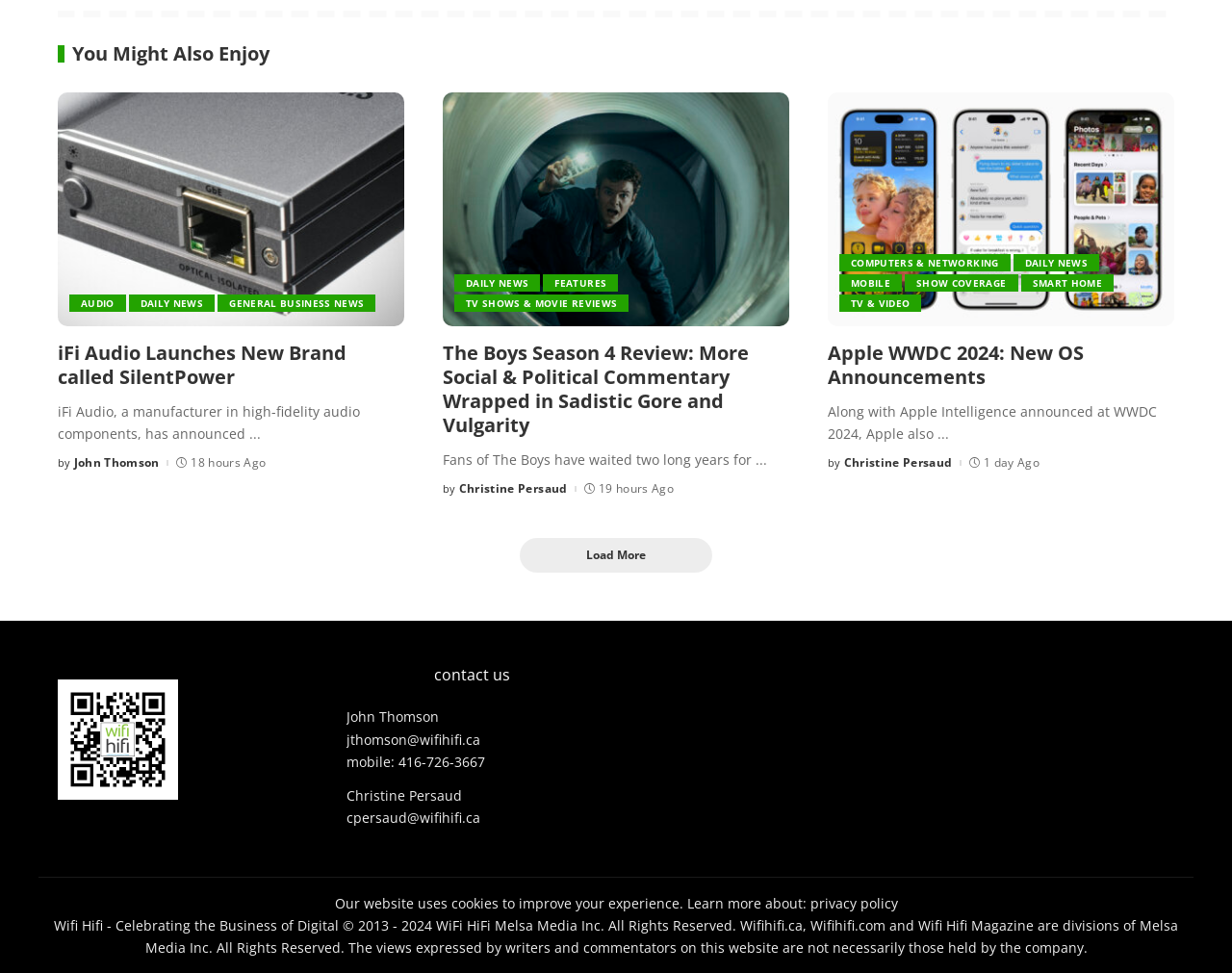Give a one-word or short-phrase answer to the following question: 
What is the name of the audio component manufacturer?

iFi Audio